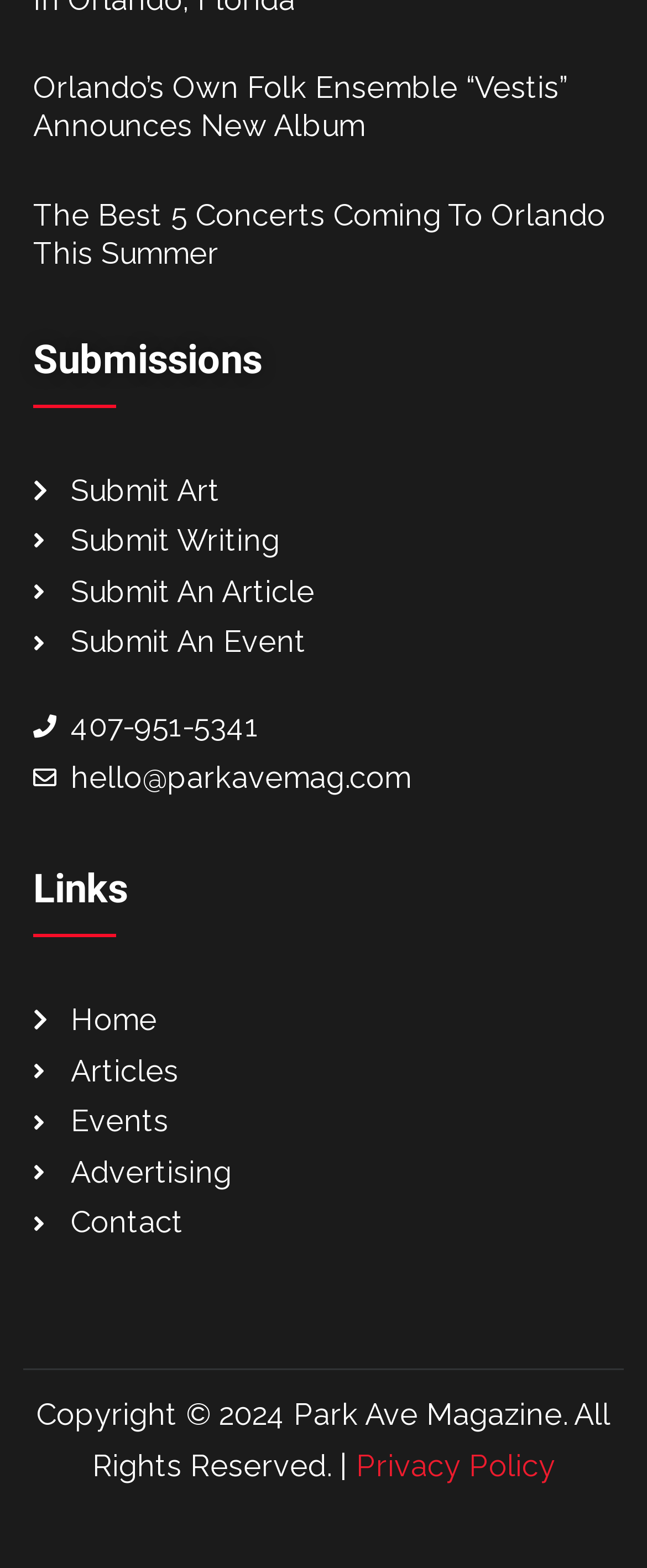Find the bounding box coordinates for the UI element that matches this description: "Privacy Policy".

[0.55, 0.923, 0.858, 0.945]